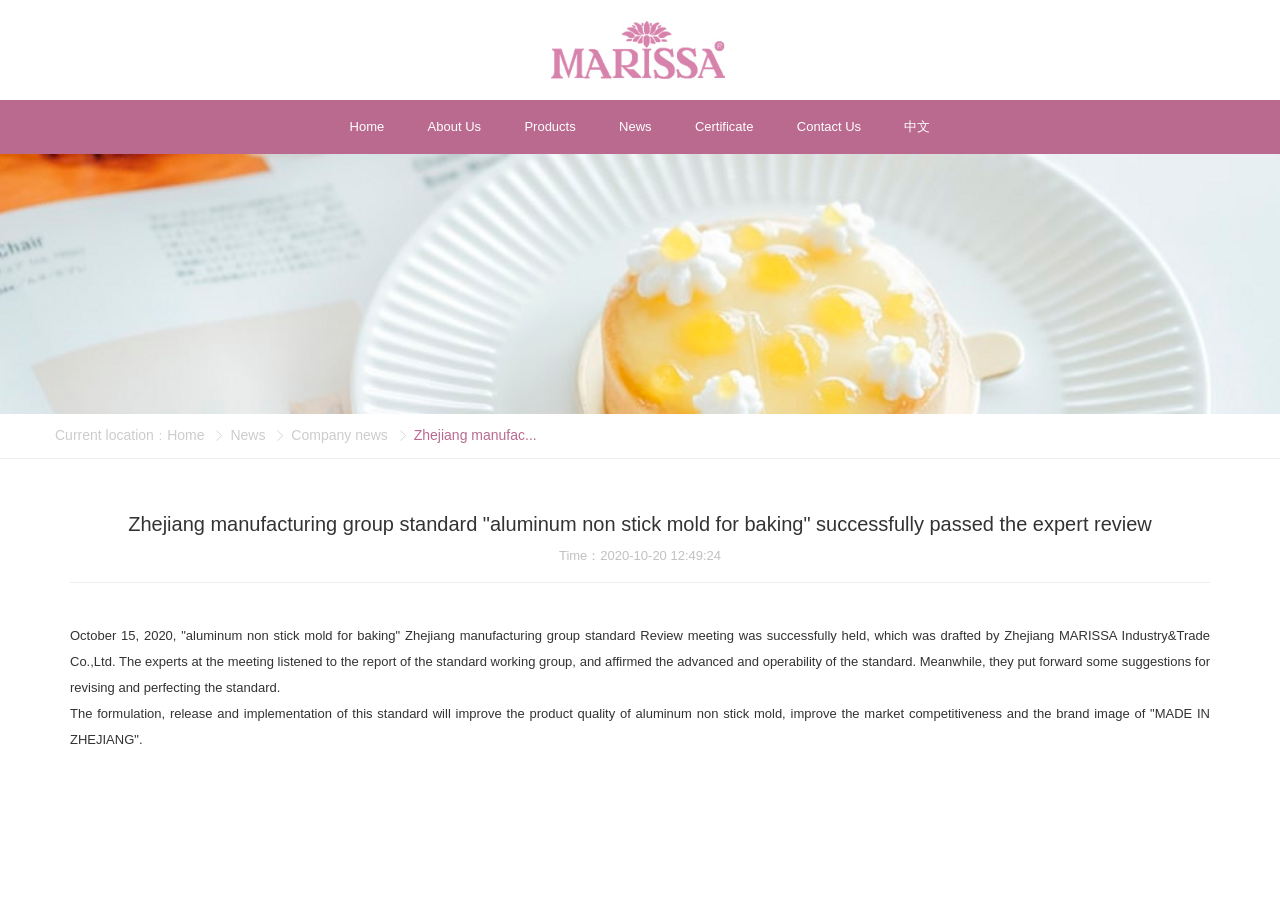What is the company name?
Look at the screenshot and provide an in-depth answer.

The company name can be found in the top-left corner of the webpage, where there is a link with the company name and a corresponding image.